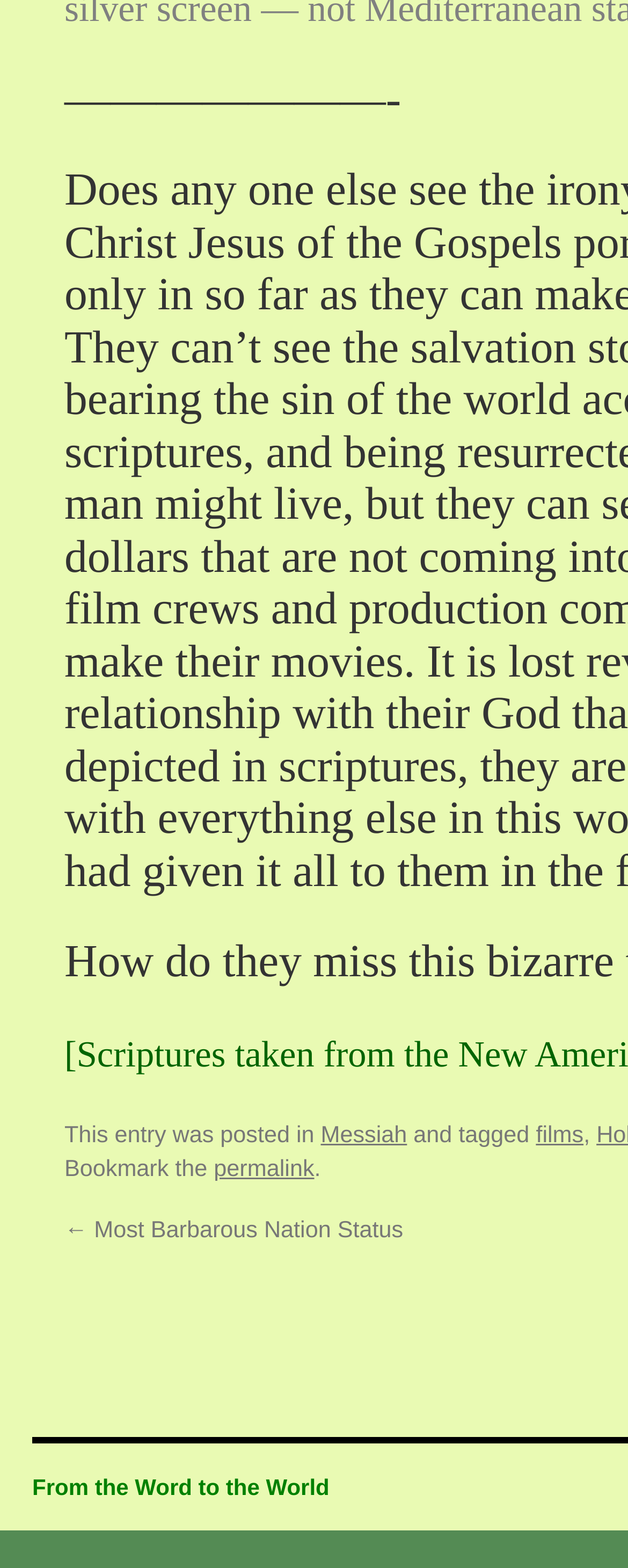Please examine the image and answer the question with a detailed explanation:
What is the position of the link 'permalink'?

By comparing the y1, y2 coordinates of the link 'permalink' with other elements, we can determine that it is positioned below the post category, which is 'Messiah'.